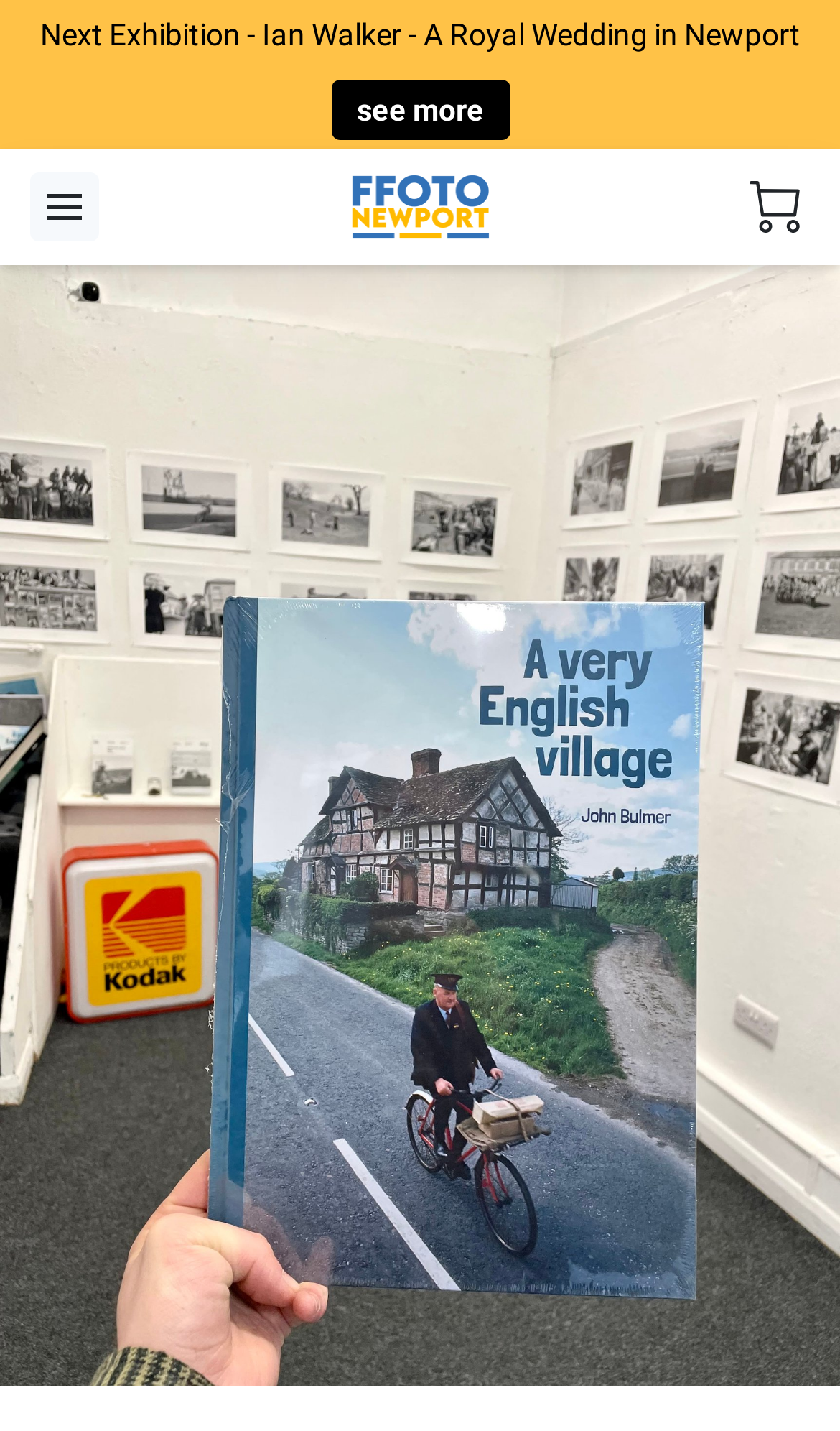Respond with a single word or phrase:
What is the title of the next exhibition?

Ian Walker - A Royal Wedding in Newport